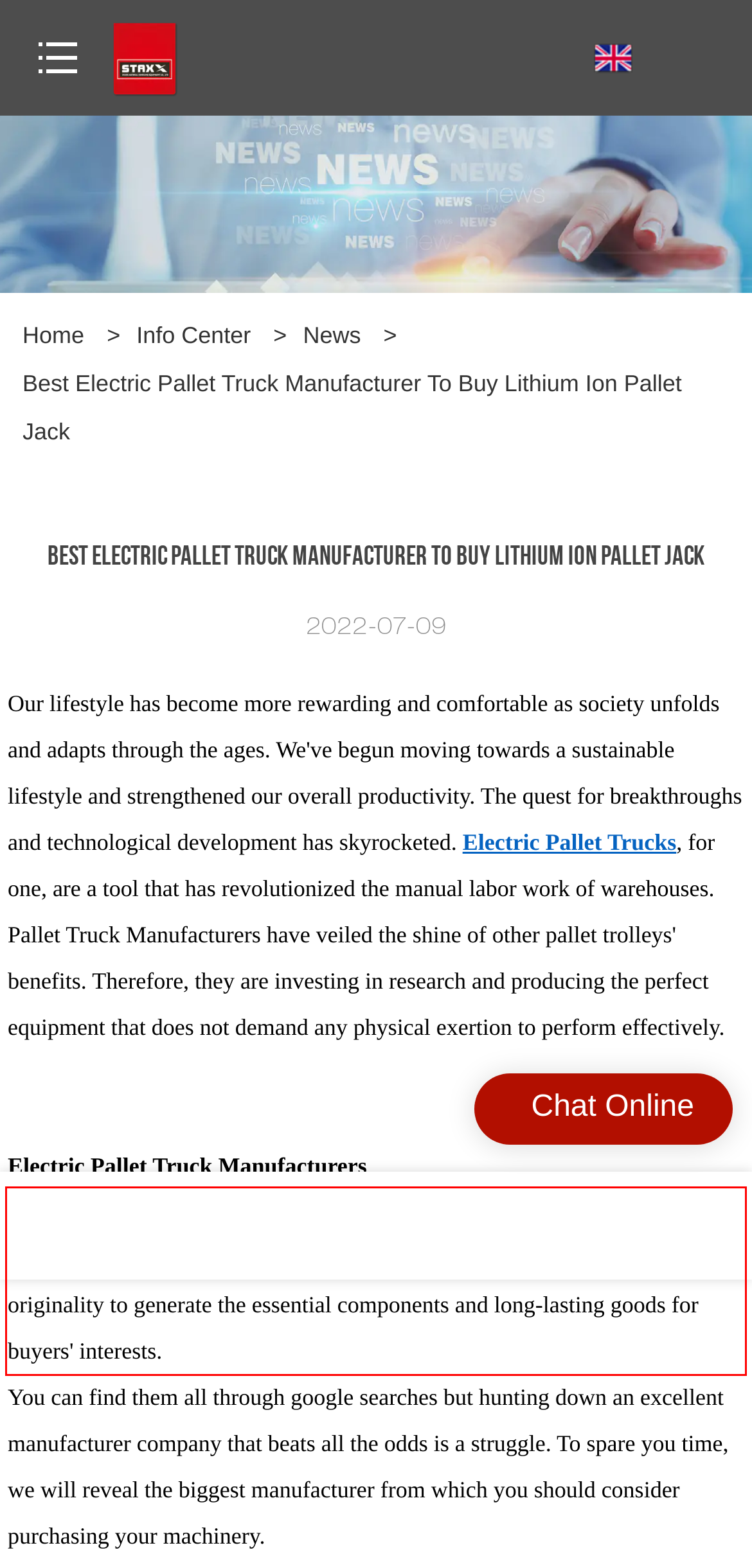Using the webpage screenshot, recognize and capture the text within the red bounding box.

The major manufacturers of warehouse equipment for stock house employees are distributed worldwide. However, only a few have the credibility and originality to generate the essential components and long-lasting goods for buyers' interests.